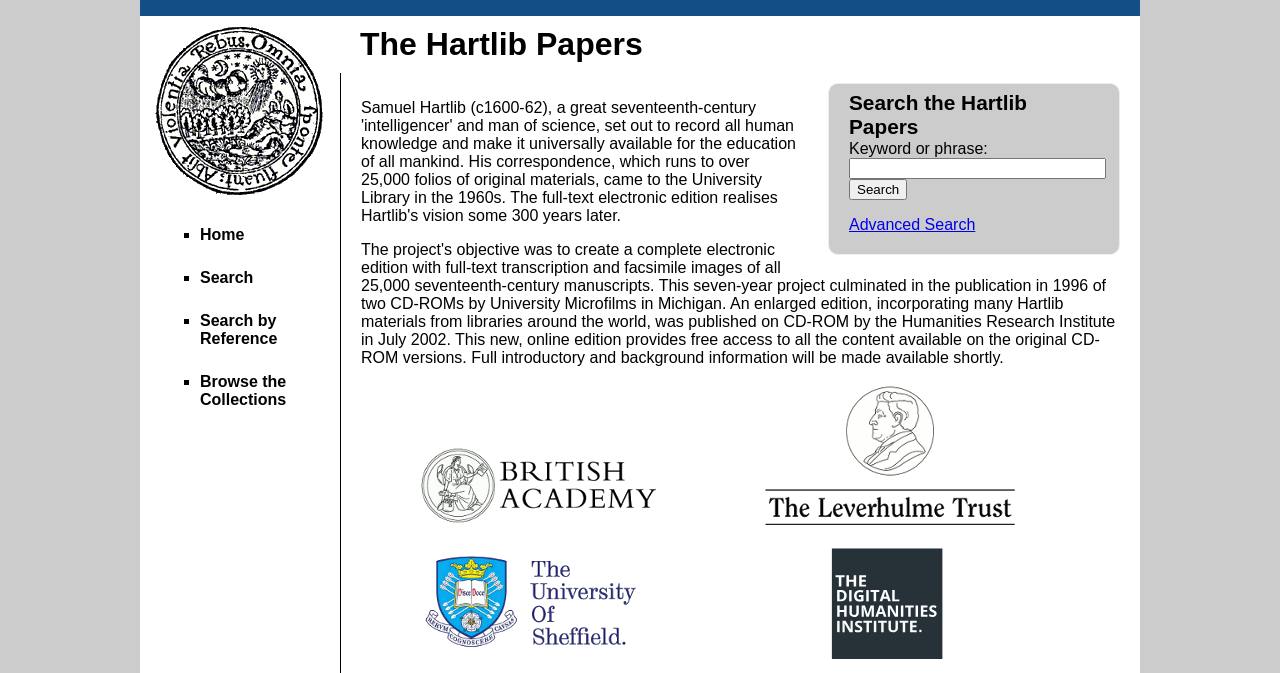What is the purpose of the textbox?
Answer the question with a single word or phrase by looking at the picture.

Input keyword